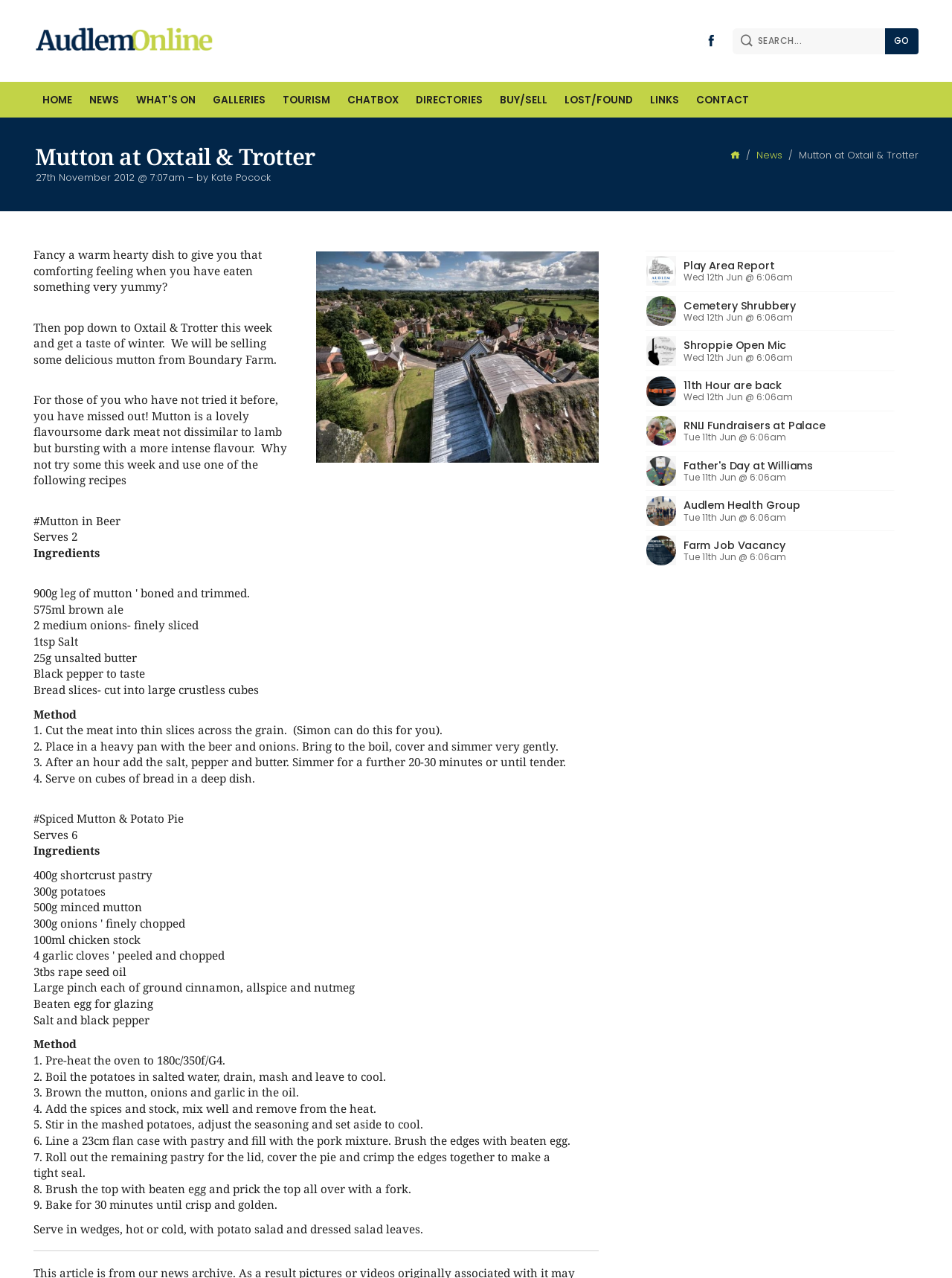Provide a thorough and detailed response to the question by examining the image: 
What is the name of the farm mentioned in the article?

The article mentions that Oxtail & Trotter will be selling delicious mutton from Boundary Farm, which implies that Boundary Farm is the source of the mutton.